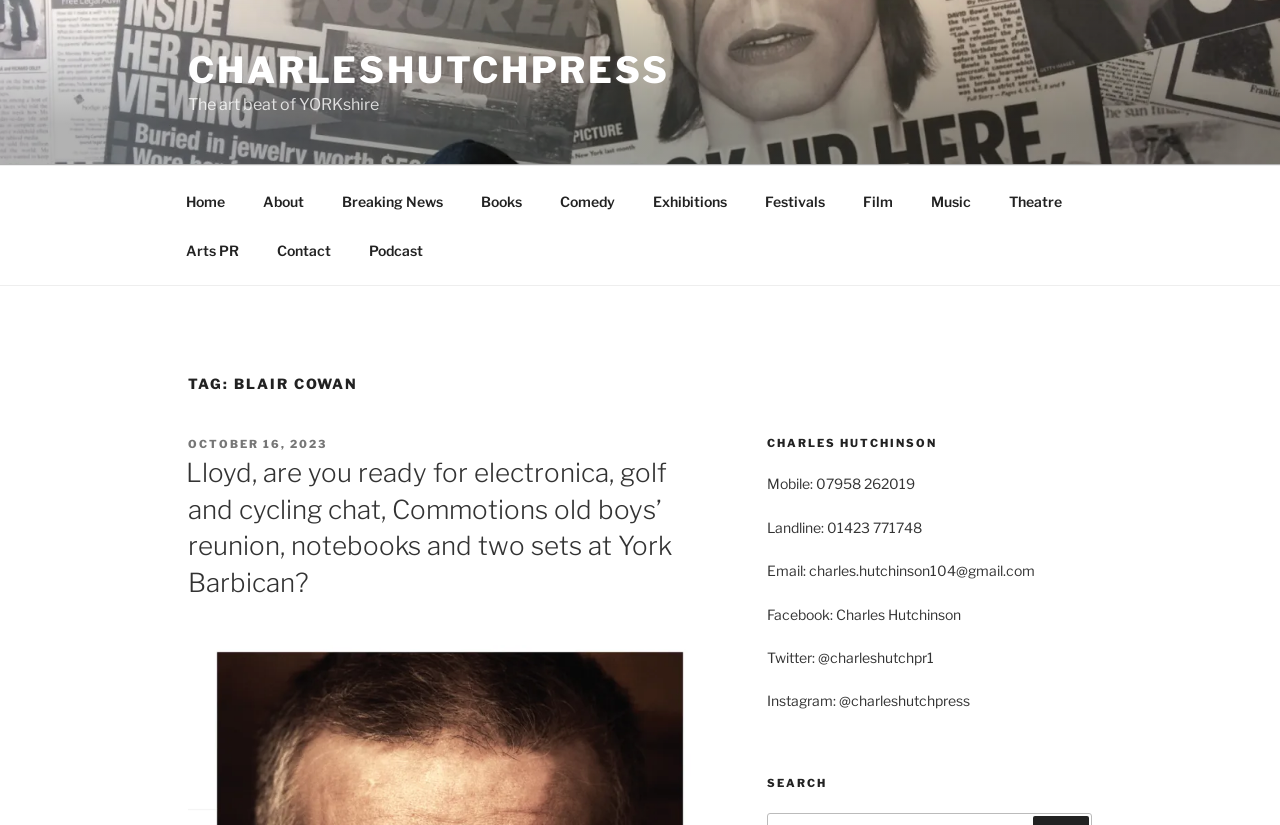Determine the main headline of the webpage and provide its text.

TAG: BLAIR COWAN